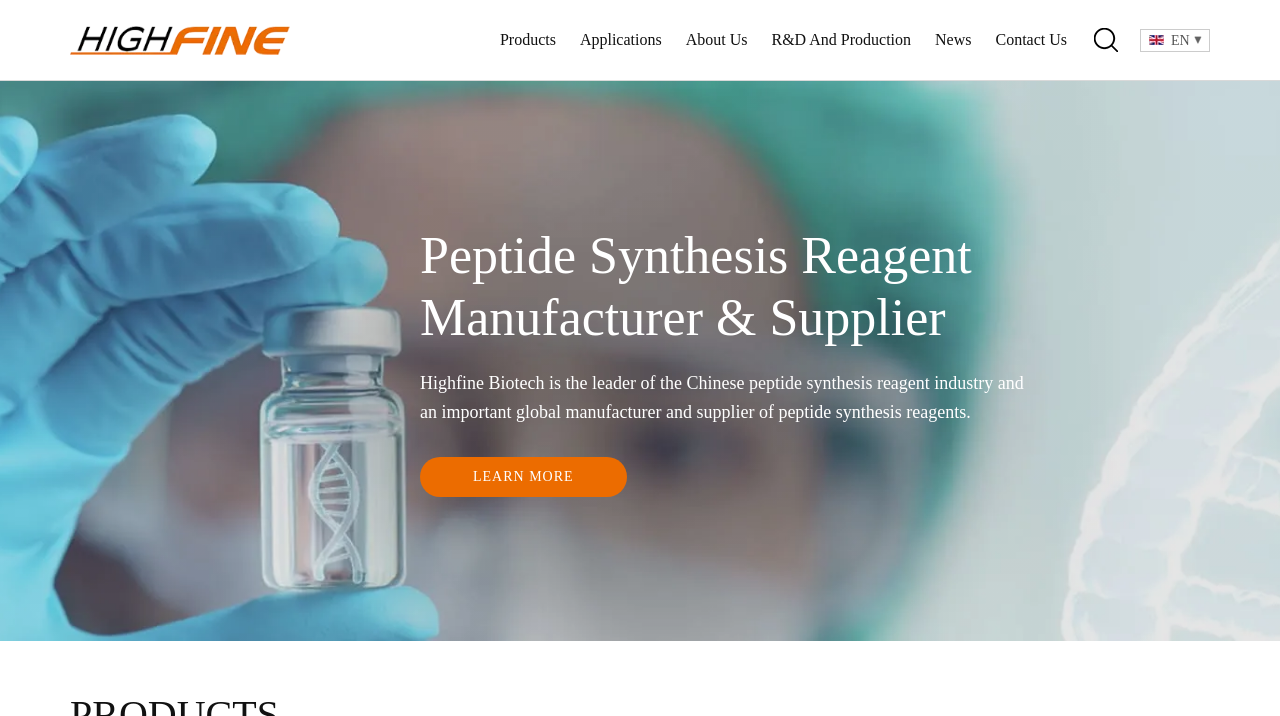Give a detailed account of the webpage's layout and content.

The webpage is about Suzhou Highfine Biotech, a leading custom peptide reagent manufacturer. At the top left, there is a logo image with the text "Highfine" next to it. Below the logo, there is a navigation menu with six links: "Products", "Applications", "About Us", "R&D And Production", "News", and "Contact Us", which are aligned horizontally and take up about half of the screen width.

Above the navigation menu, there is a heading that reads "Peptide Synthesis Reagent Manufacturer & Supplier". Below the heading, there is a paragraph of text that describes Highfine Biotech as the leader of the Chinese peptide synthesis reagent industry and an important global manufacturer and supplier of peptide synthesis reagents.

To the right of the paragraph, there is a "LEARN MORE" link. At the top right corner, there is a small text "EN", which likely indicates the language of the webpage. Overall, the webpage has a simple and clean layout, with a focus on introducing the company and its products.